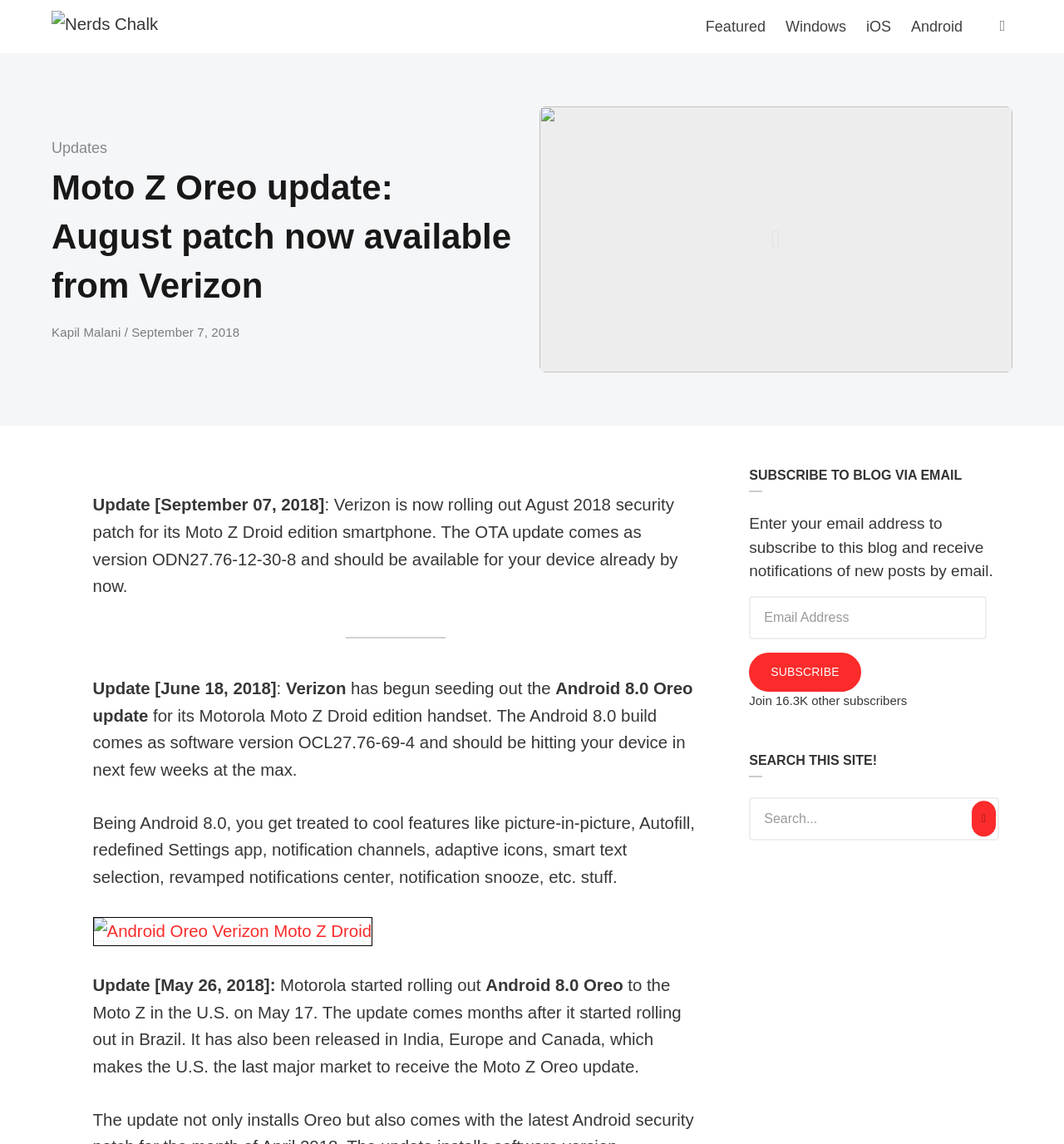Please identify the bounding box coordinates of the element I should click to complete this instruction: 'join the team'. The coordinates should be given as four float numbers between 0 and 1, like this: [left, top, right, bottom].

None